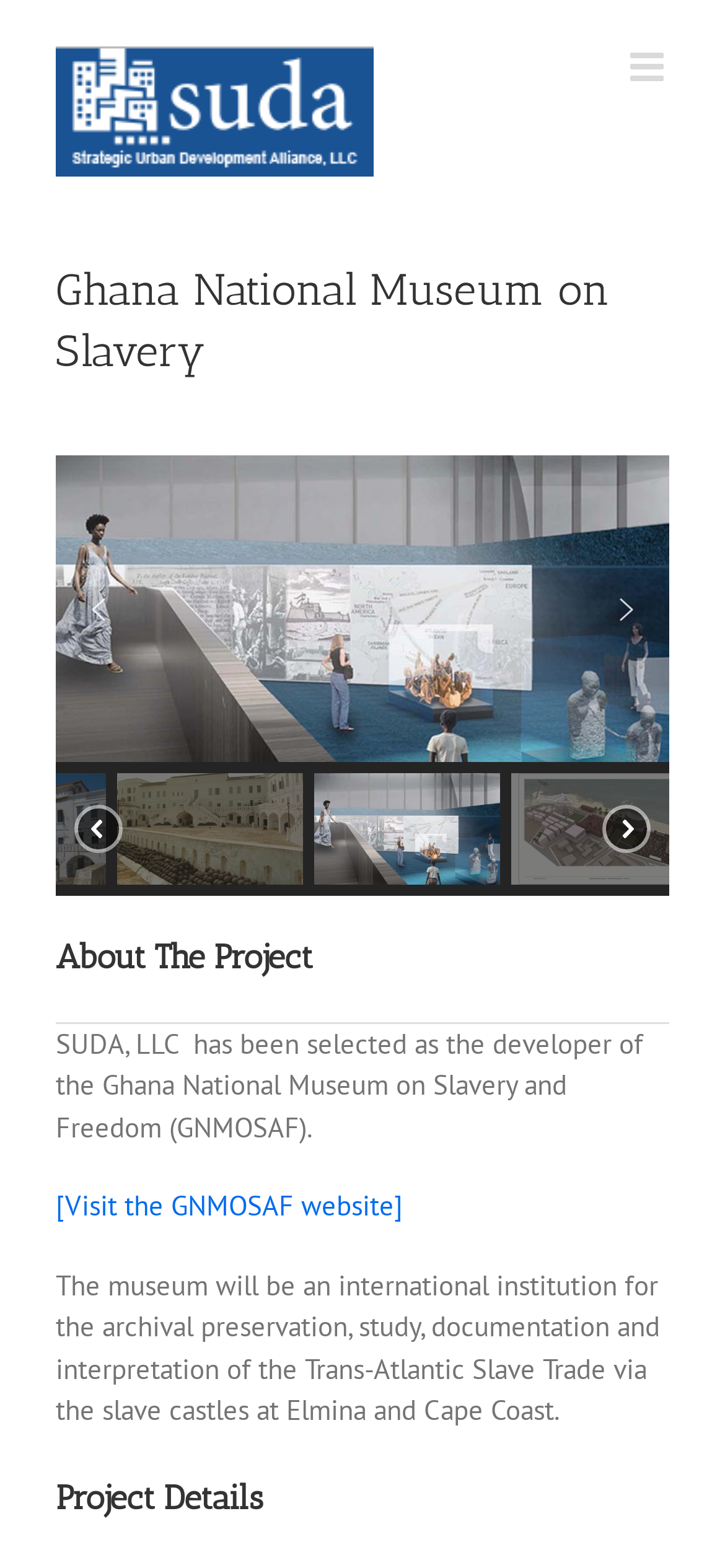Find the bounding box coordinates for the HTML element described in this sentence: "[Visit the GNMOSAF website]". Provide the coordinates as four float numbers between 0 and 1, in the format [left, top, right, bottom].

[0.077, 0.758, 0.556, 0.78]